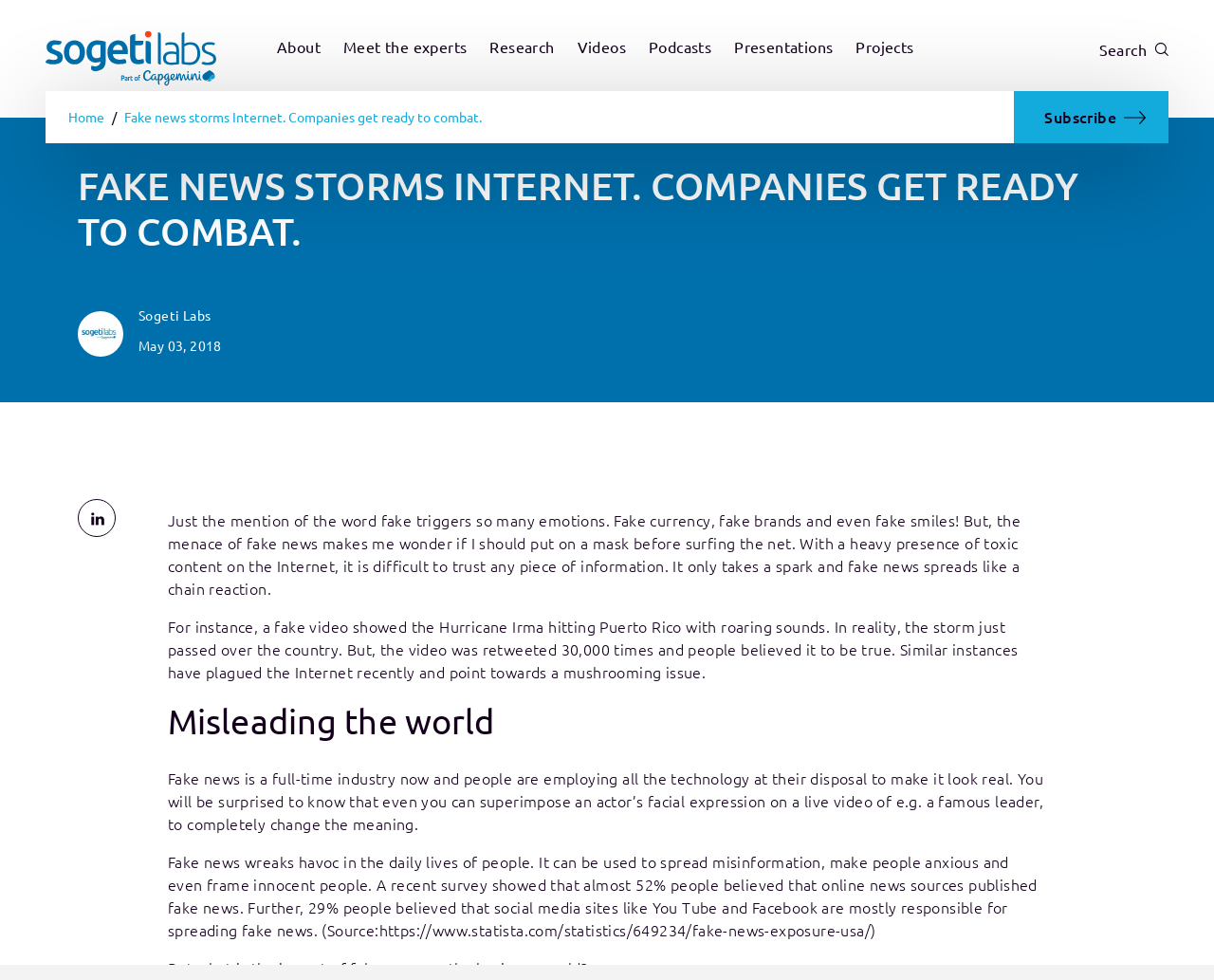Please identify the bounding box coordinates of the element's region that I should click in order to complete the following instruction: "Click on the 'About' menu". The bounding box coordinates consist of four float numbers between 0 and 1, i.e., [left, top, right, bottom].

[0.228, 0.036, 0.264, 0.062]